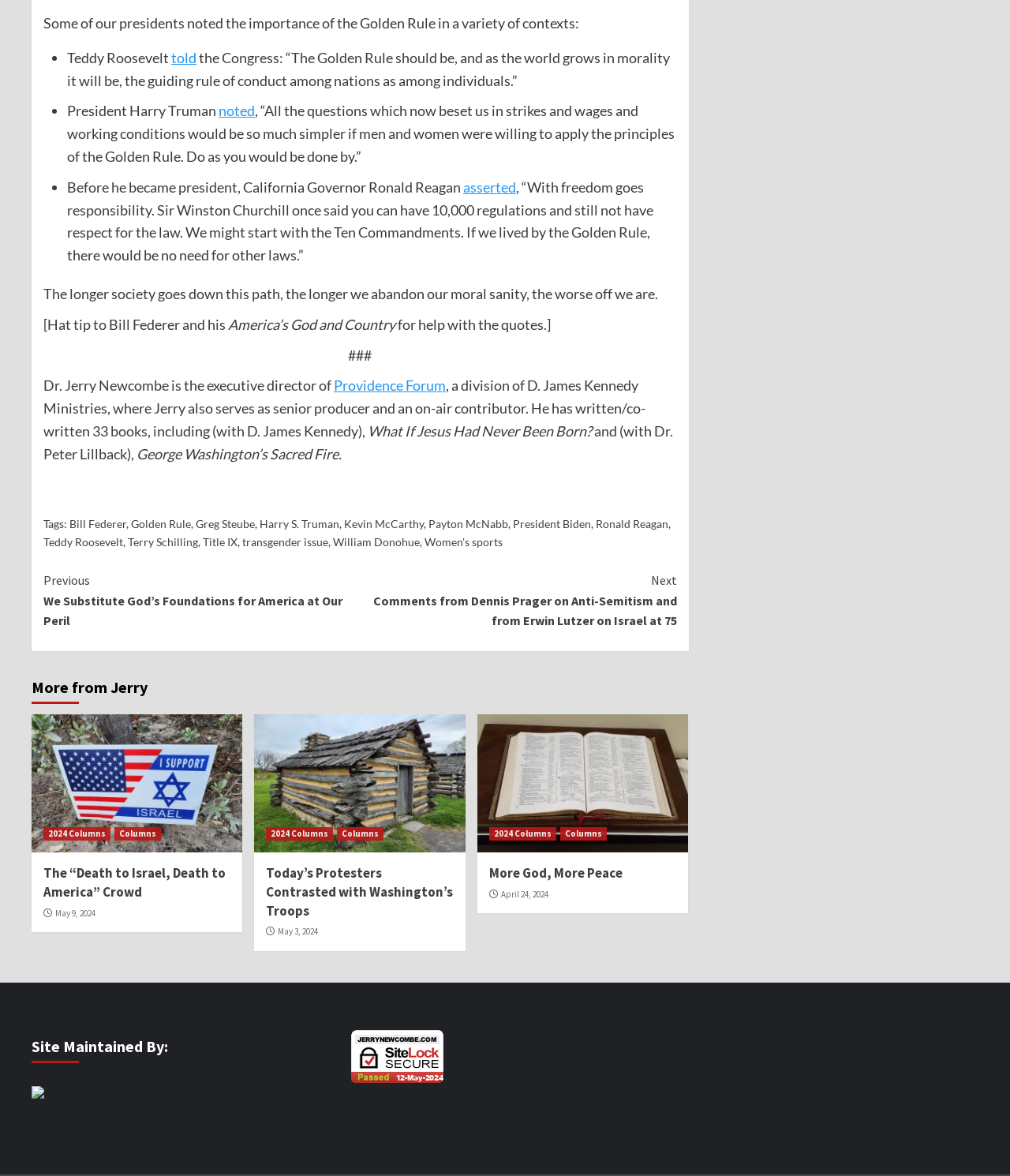What is the Golden Rule?
Use the image to answer the question with a single word or phrase.

Do as you would be done by